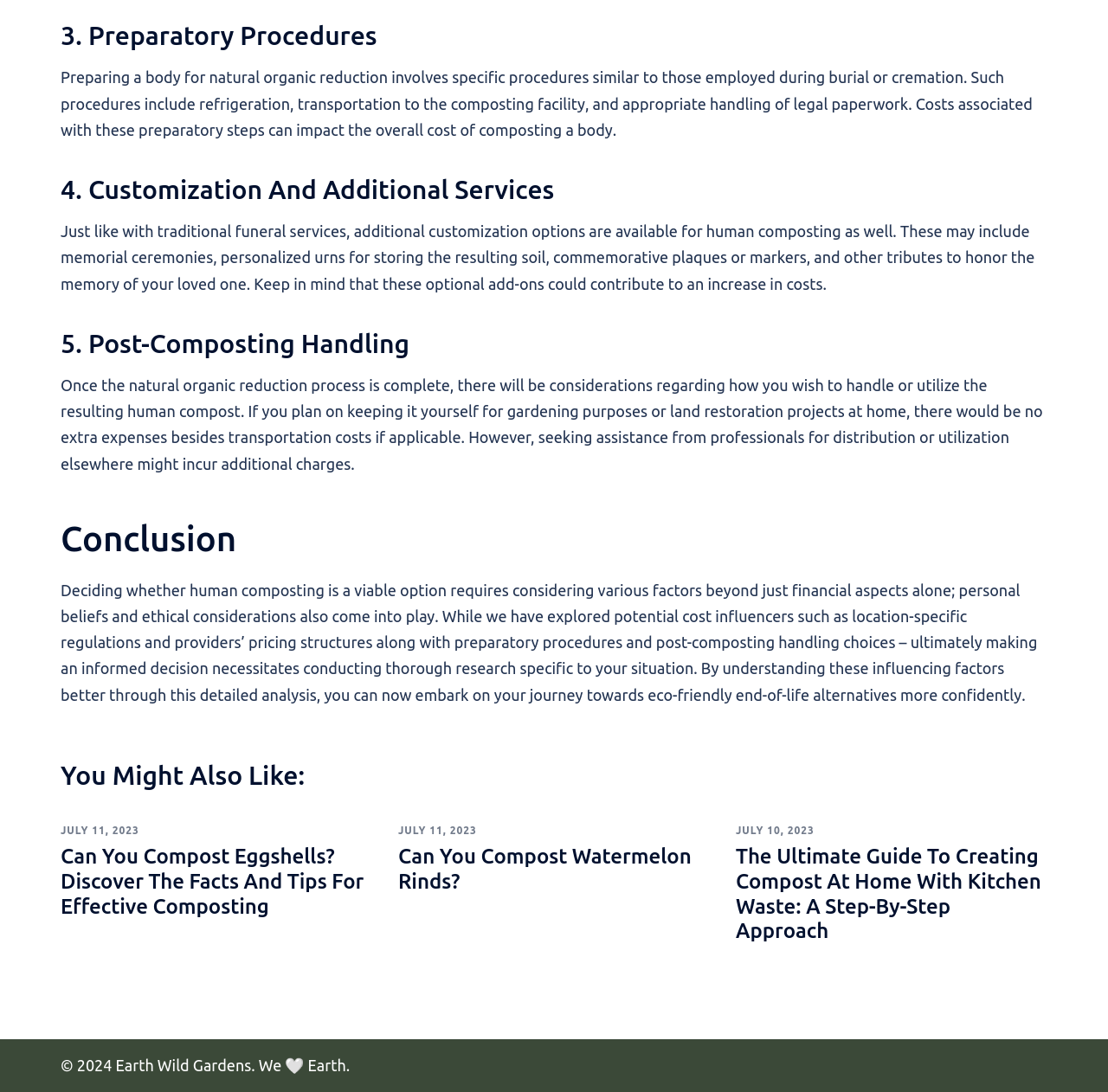What is the topic of the article?
Give a single word or phrase answer based on the content of the image.

Human Composting